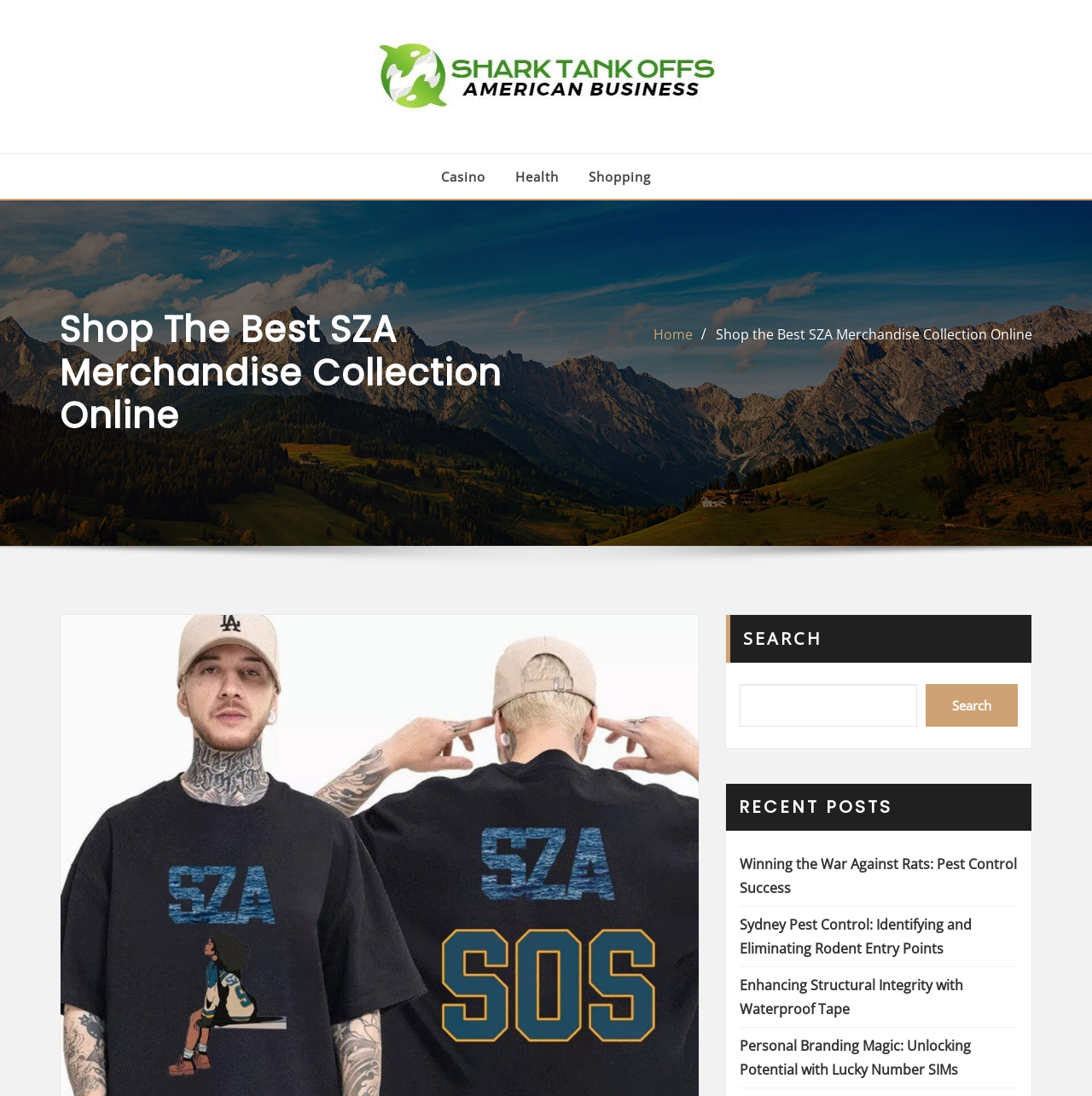Highlight the bounding box coordinates of the element that should be clicked to carry out the following instruction: "Read the recent post about Winning the War Against Rats". The coordinates must be given as four float numbers ranging from 0 to 1, i.e., [left, top, right, bottom].

[0.677, 0.78, 0.931, 0.819]